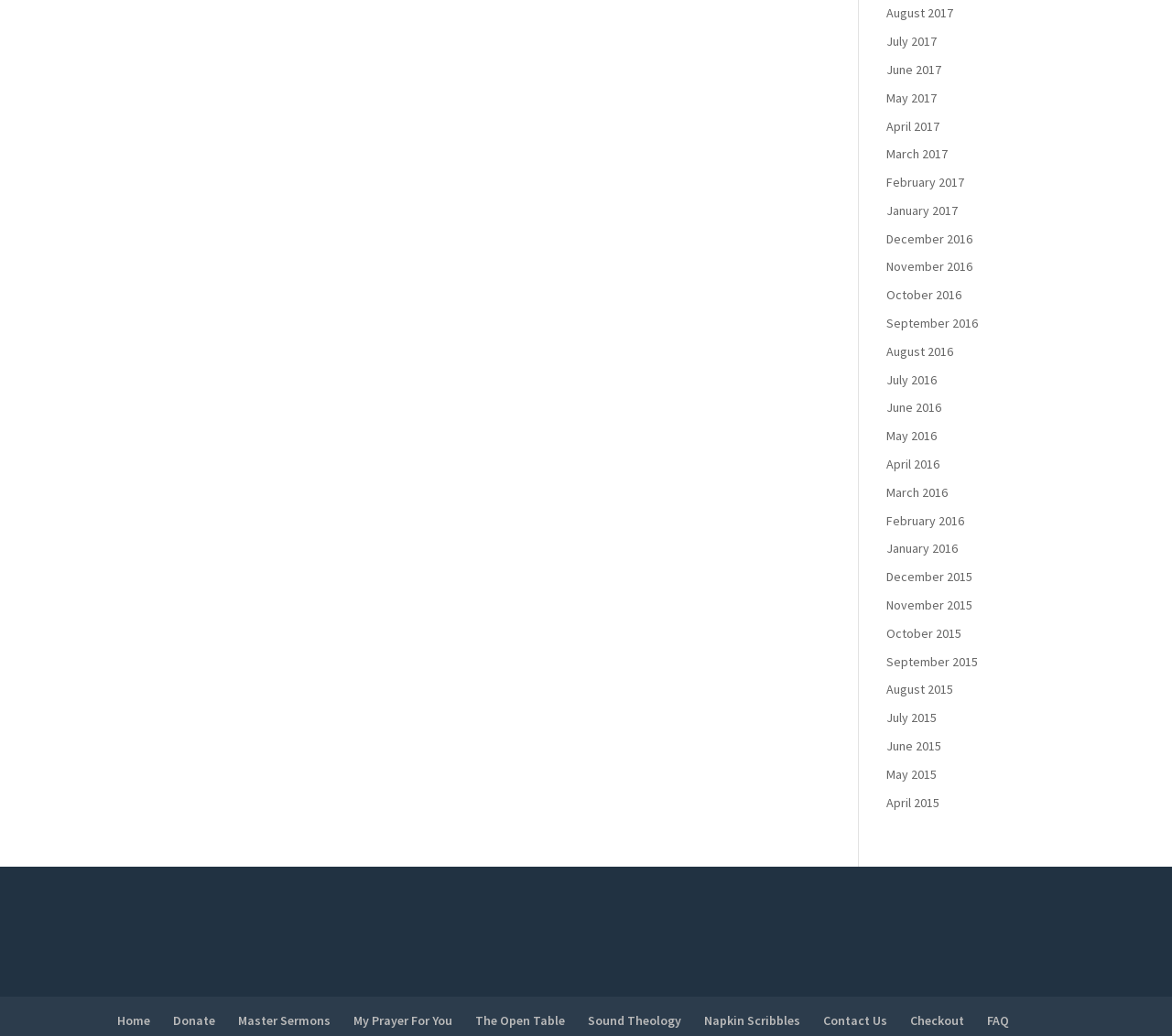What is the earliest month listed?
Please answer the question with as much detail and depth as you can.

I looked at the list of links on the webpage and found that the earliest month listed is December 2015, which is at the bottom of the list.